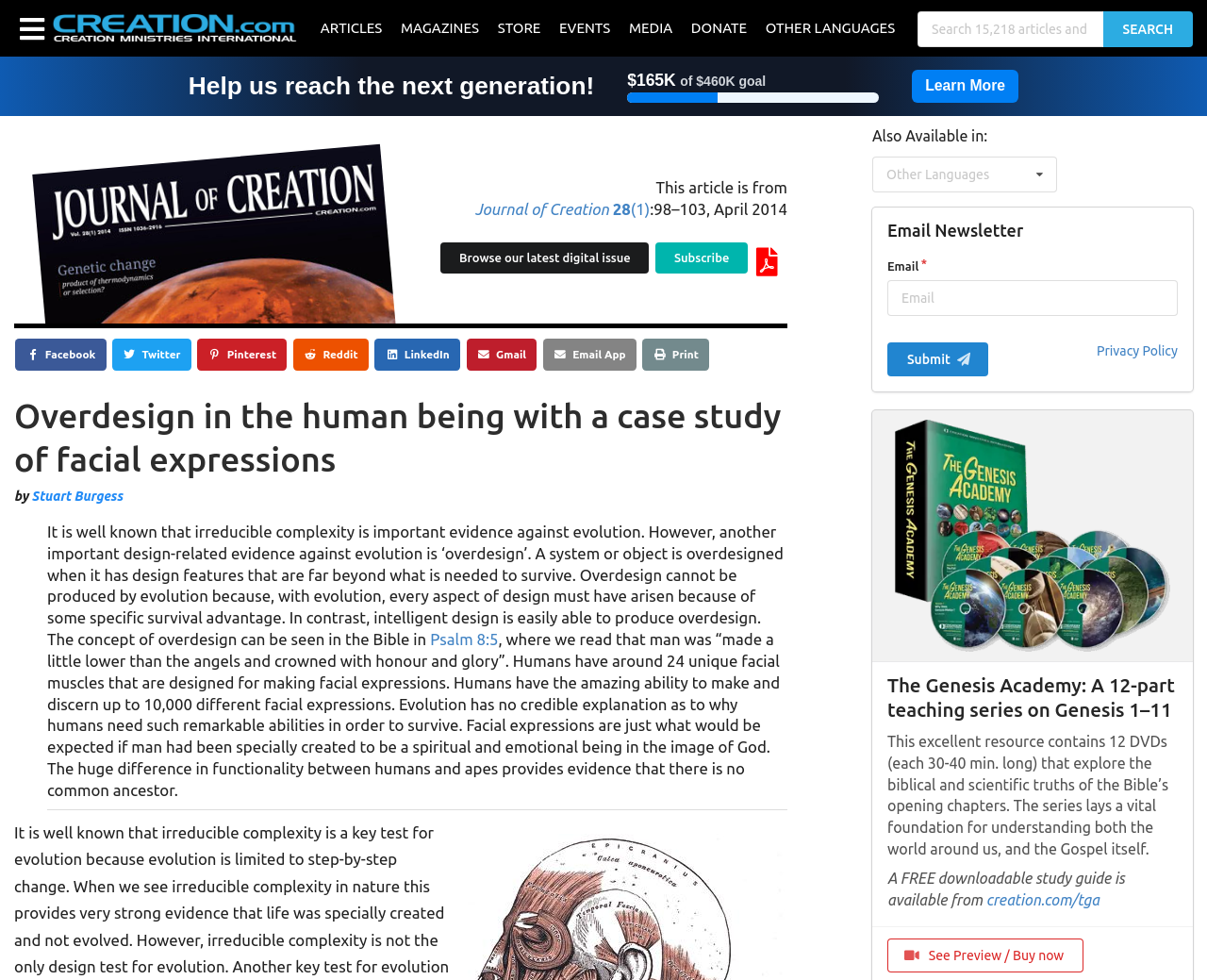Bounding box coordinates should be provided in the format (top-left x, top-left y, bottom-right x, bottom-right y) with all values between 0 and 1. Identify the bounding box for this UI element: See Preview / Buy now

[0.735, 0.957, 0.898, 0.992]